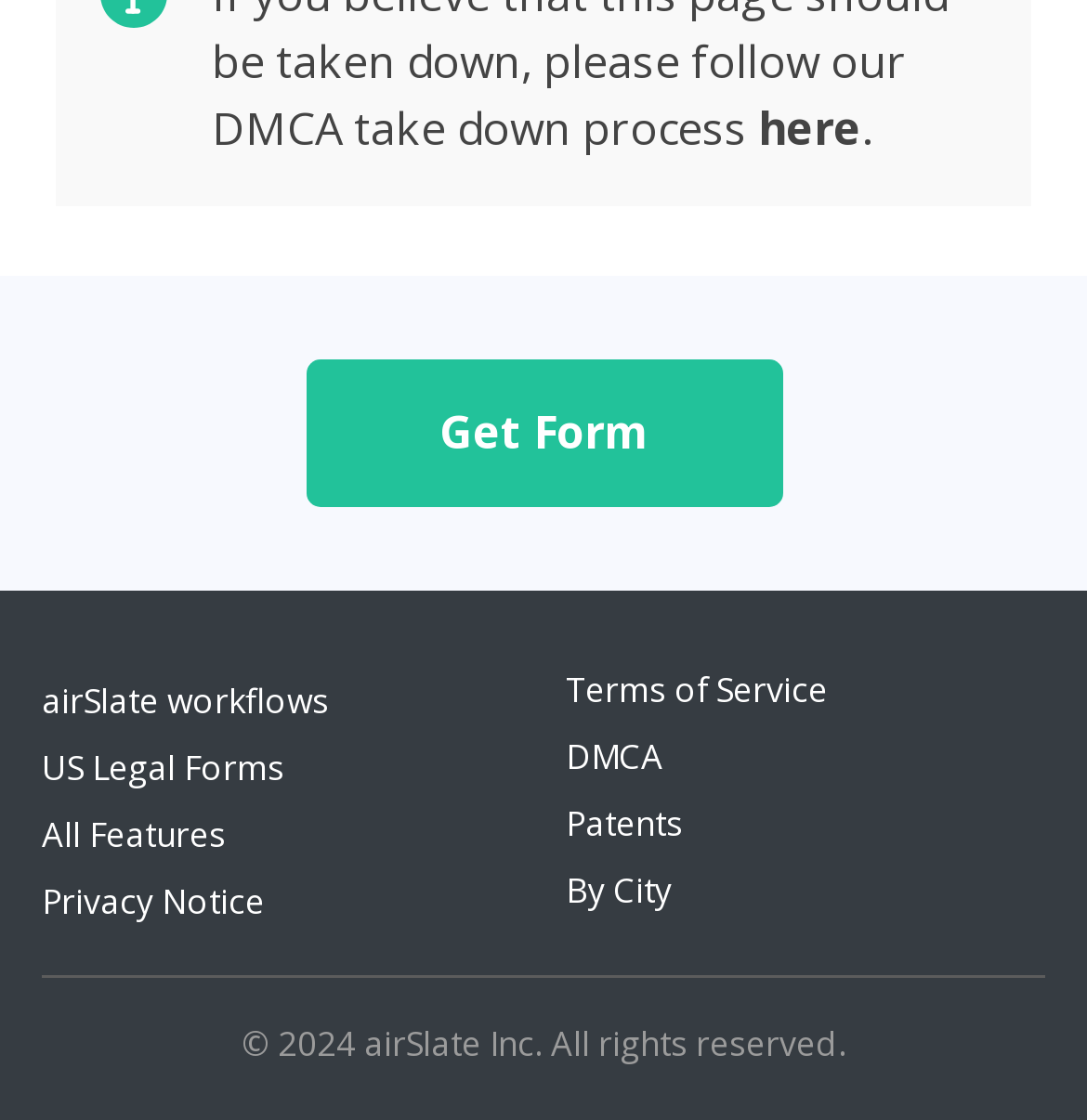Pinpoint the bounding box coordinates of the area that must be clicked to complete this instruction: "Go to 'US Legal Forms'".

[0.038, 0.664, 0.262, 0.706]